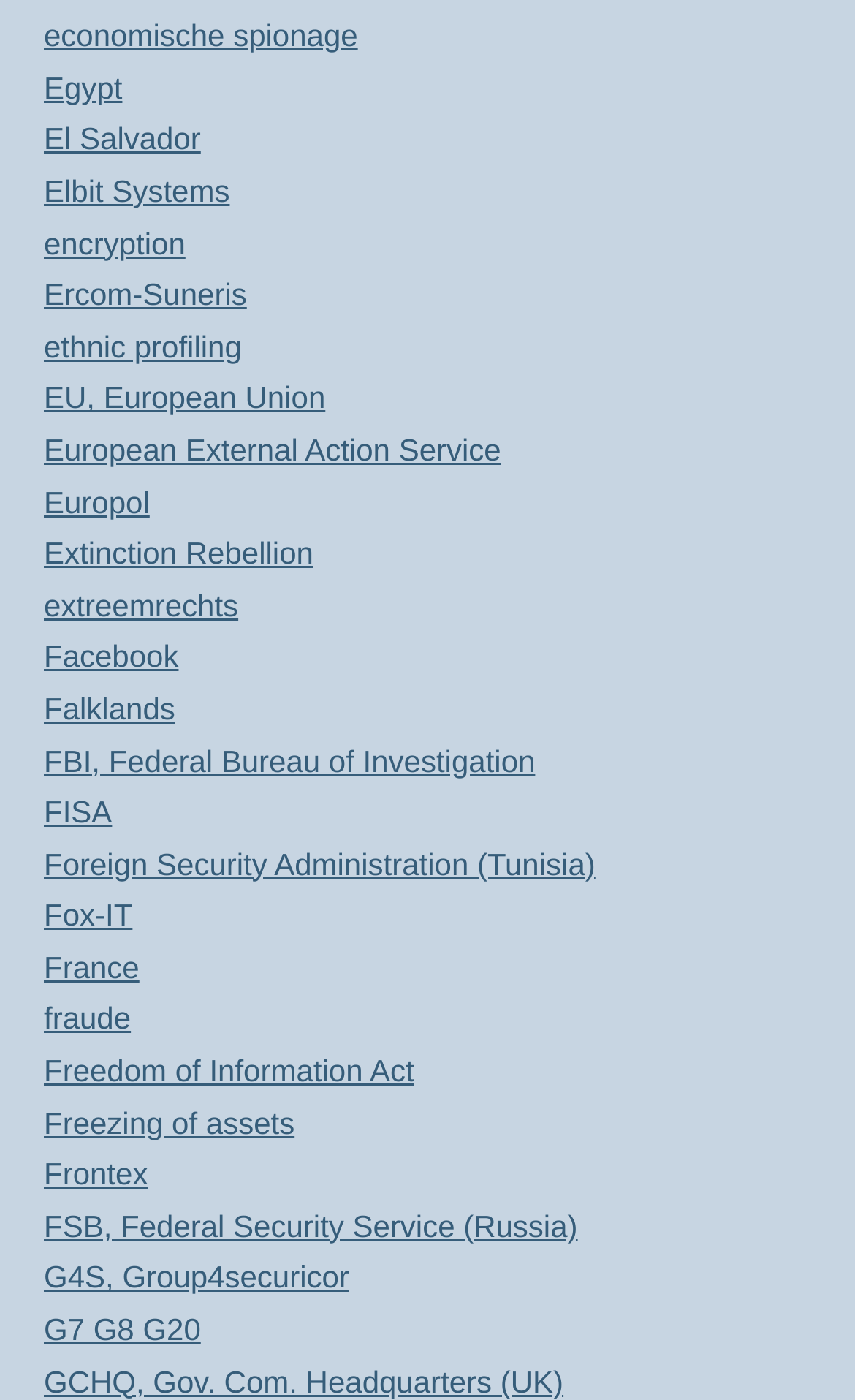Identify the bounding box for the described UI element. Provide the coordinates in (top-left x, top-left y, bottom-right x, bottom-right y) format with values ranging from 0 to 1: July 2022

None